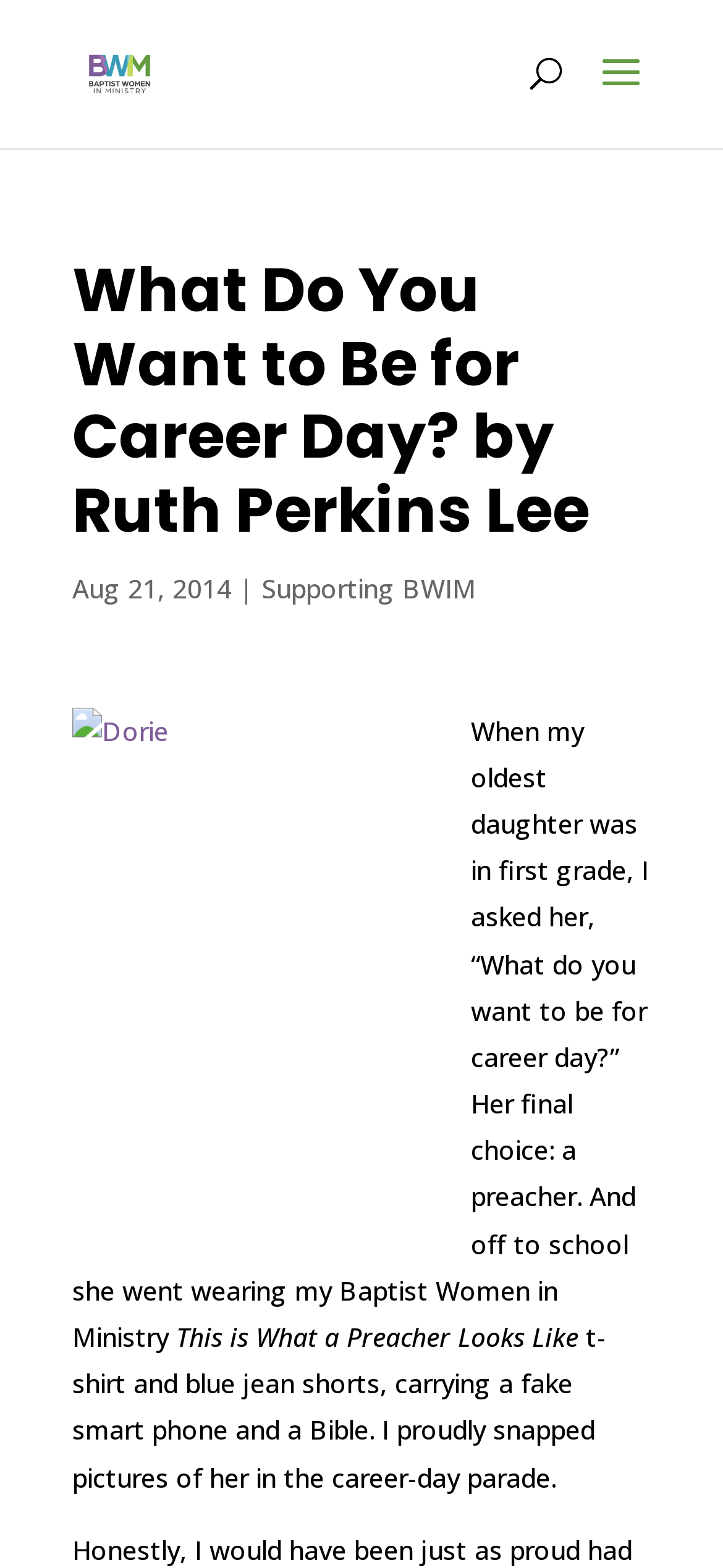Please provide a brief answer to the question using only one word or phrase: 
What is the name of the organization?

Baptist Women in Ministry